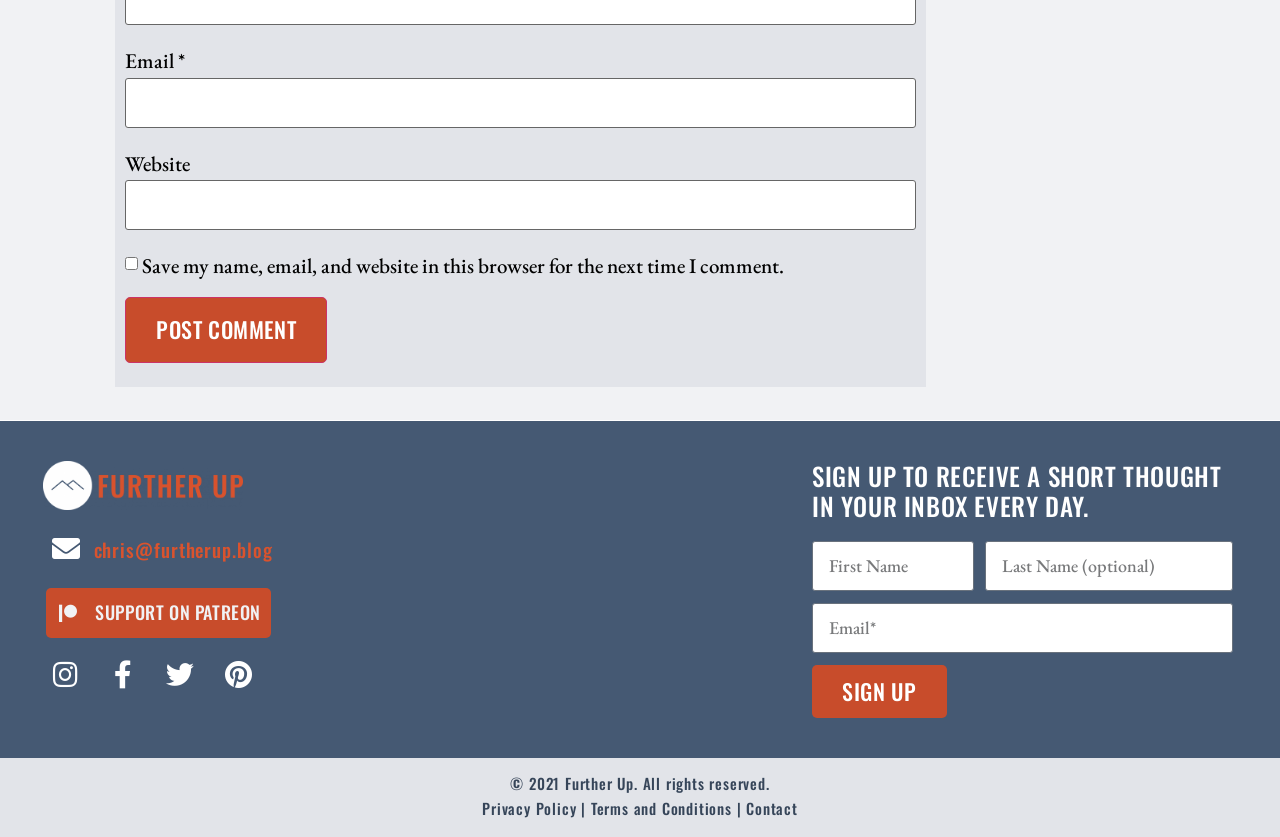Using the elements shown in the image, answer the question comprehensively: What is the purpose of the 'Post Comment' button?

I found a button element with the label 'Post Comment' and its corresponding static text 'POST COMMENT'. Therefore, the purpose of this button is to post a comment.